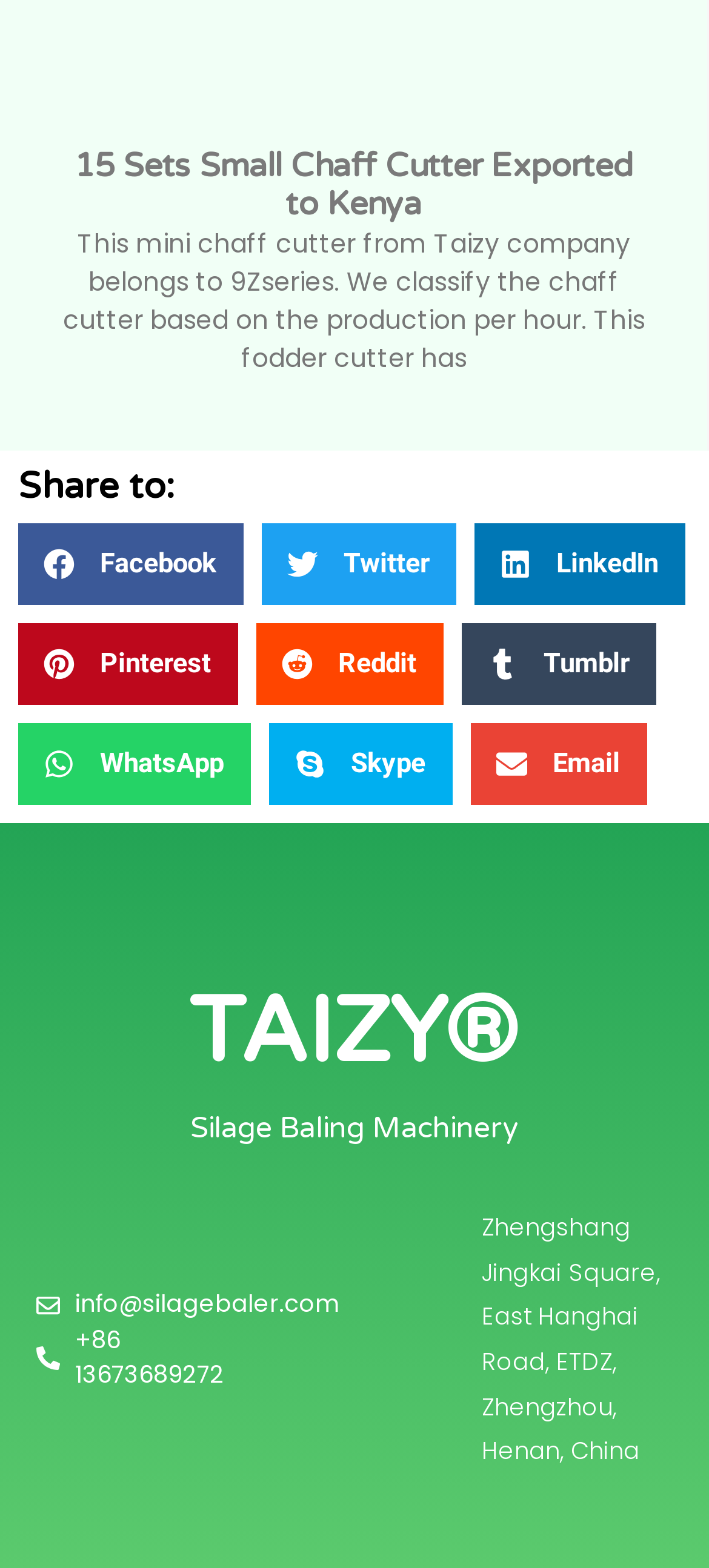What is the purpose of the machine?
With the help of the image, please provide a detailed response to the question.

The purpose of the machine can be inferred from the text 'This mini chaff cutter from Taizy company belongs to 9Zseries.' which is located at the top of the webpage.